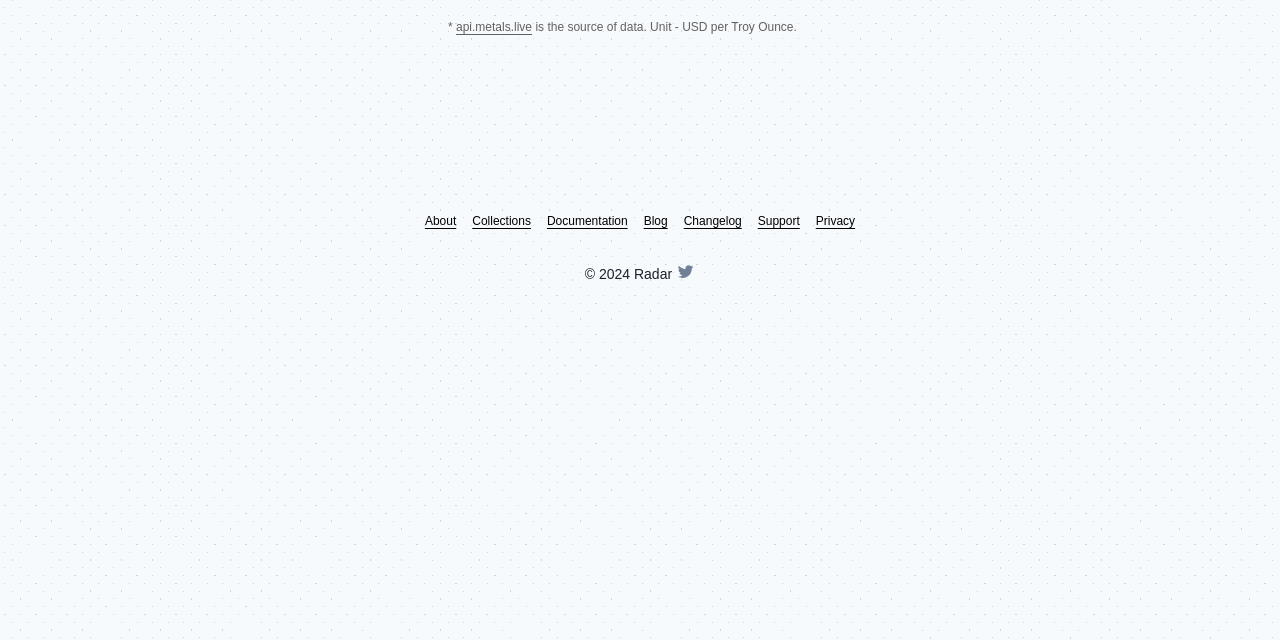From the webpage screenshot, predict the bounding box of the UI element that matches this description: "parent_node: © 2024 Radar".

[0.528, 0.409, 0.543, 0.449]